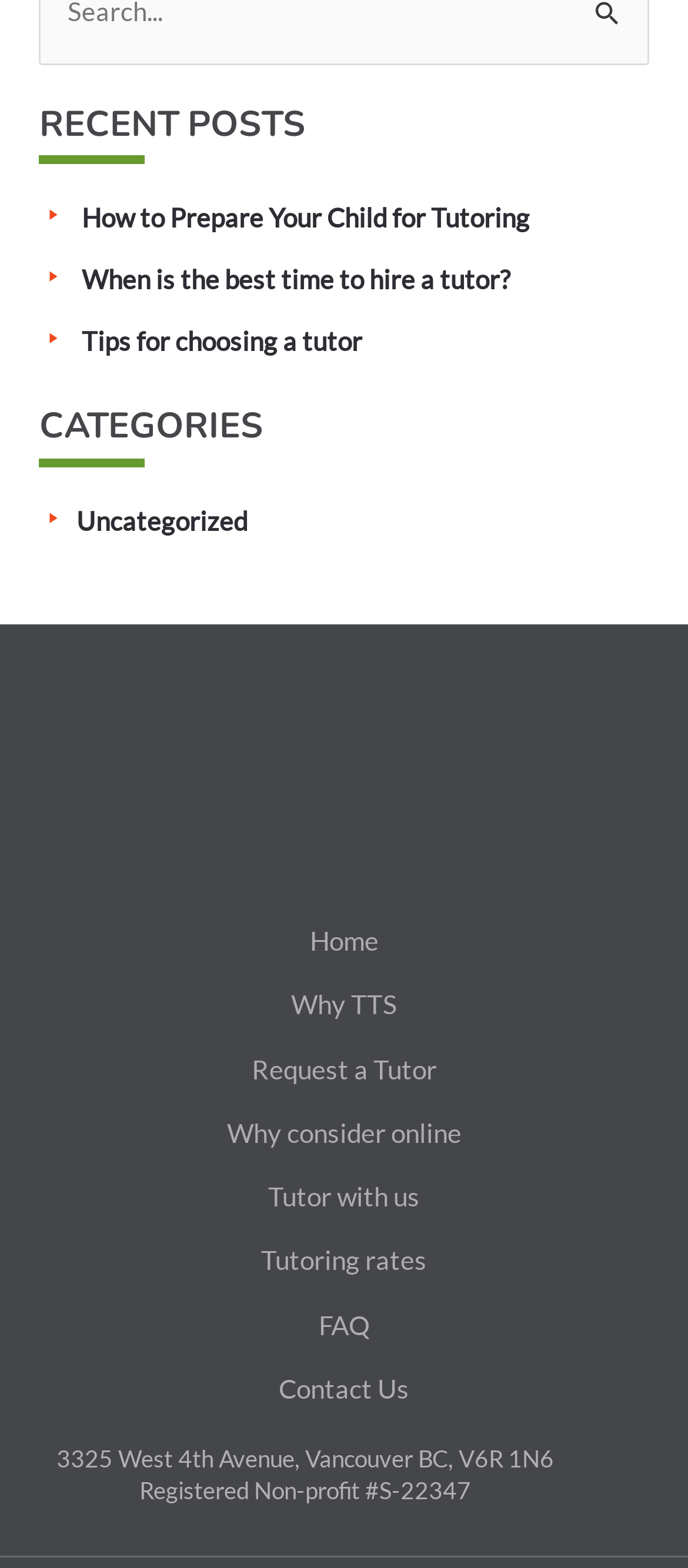How many categories are listed?
Based on the image, answer the question in a detailed manner.

I counted the number of categories listed on the webpage, and I found only one category, which is 'Uncategorized', under the 'CATEGORIES' heading.